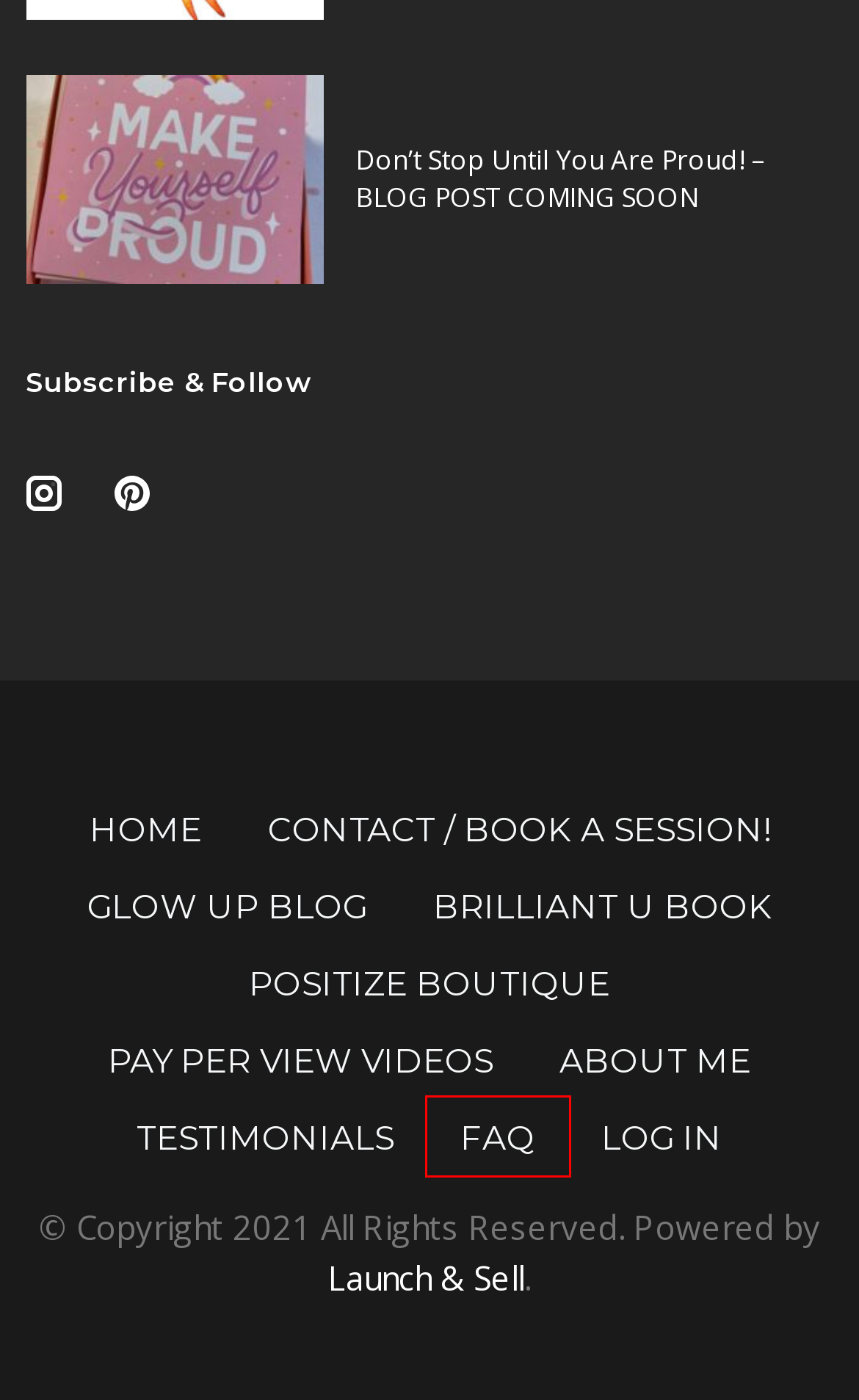Examine the screenshot of a webpage featuring a red bounding box and identify the best matching webpage description for the new page that results from clicking the element within the box. Here are the options:
A. About Me, Your Coach! - Brilliant U Life Coach
B. FAQ - Brilliant U Life Coach
C. Launch and Sell - WordPress Themes for Female Entrepreneurs
D. Login - Brilliant U Life Coach
E. BRILLIANT U BOOK - Brilliant U Life Coach
F. Brilliant U Life Coach - Helping You to be the Best version of Yourself
G. GLOW UP BLOG - Brilliant U Life Coach
H. Contact / Book a session! - Brilliant U Life Coach

B